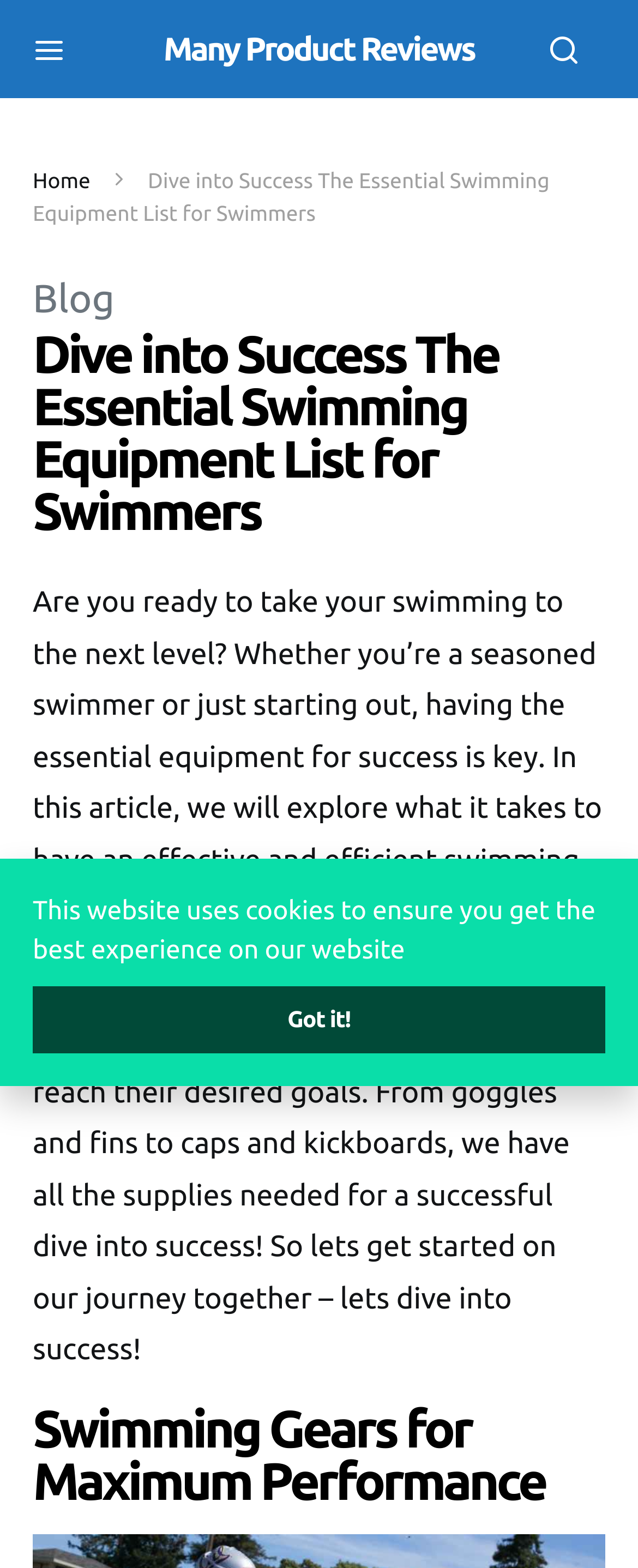Identify the bounding box for the UI element described as: "aria-label="Facebook"". The coordinates should be four float numbers between 0 and 1, i.e., [left, top, right, bottom].

None